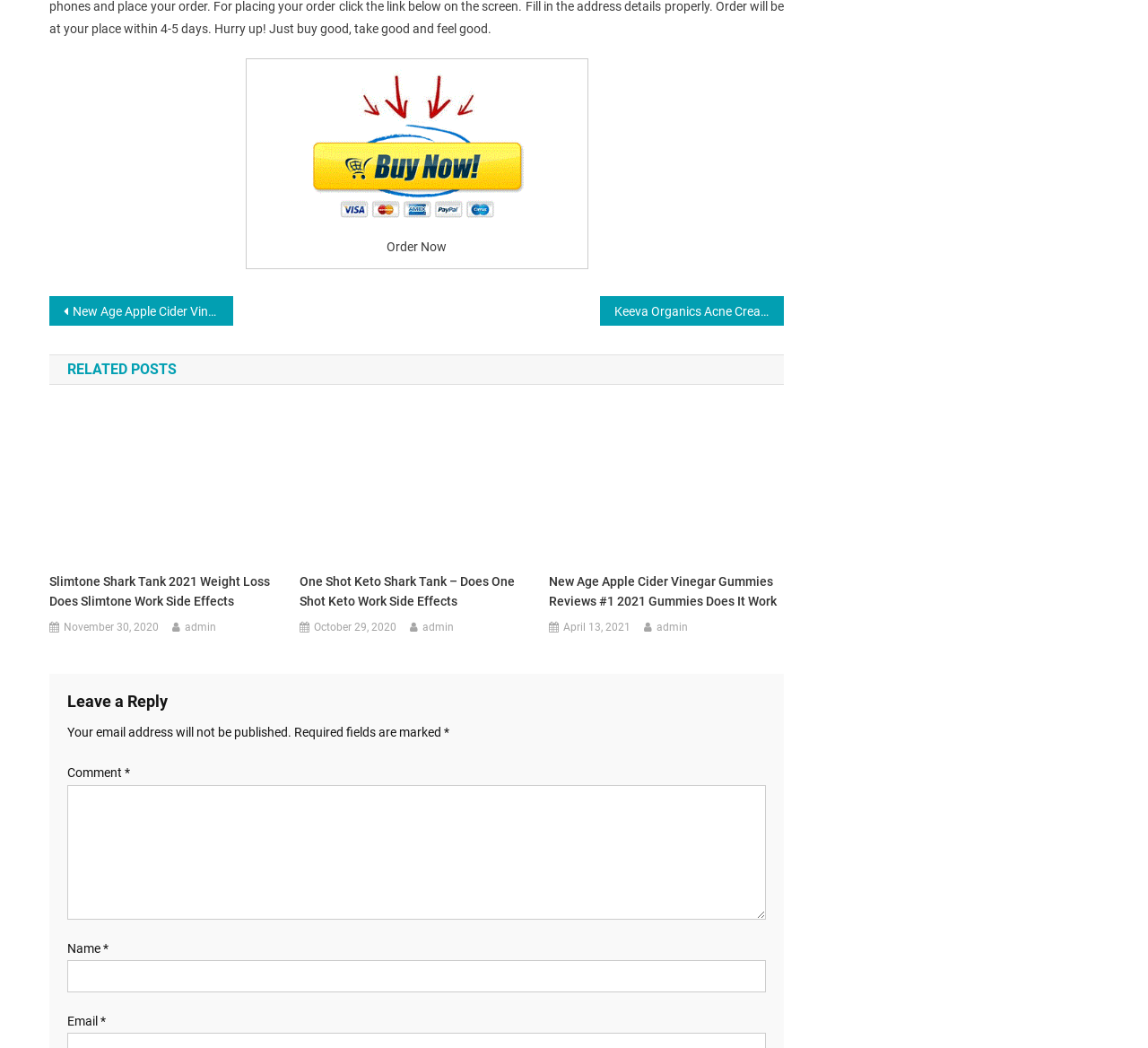Locate the bounding box coordinates of the element's region that should be clicked to carry out the following instruction: "Ride a Hot-Air Balloon in Cappadocia". The coordinates need to be four float numbers between 0 and 1, i.e., [left, top, right, bottom].

None